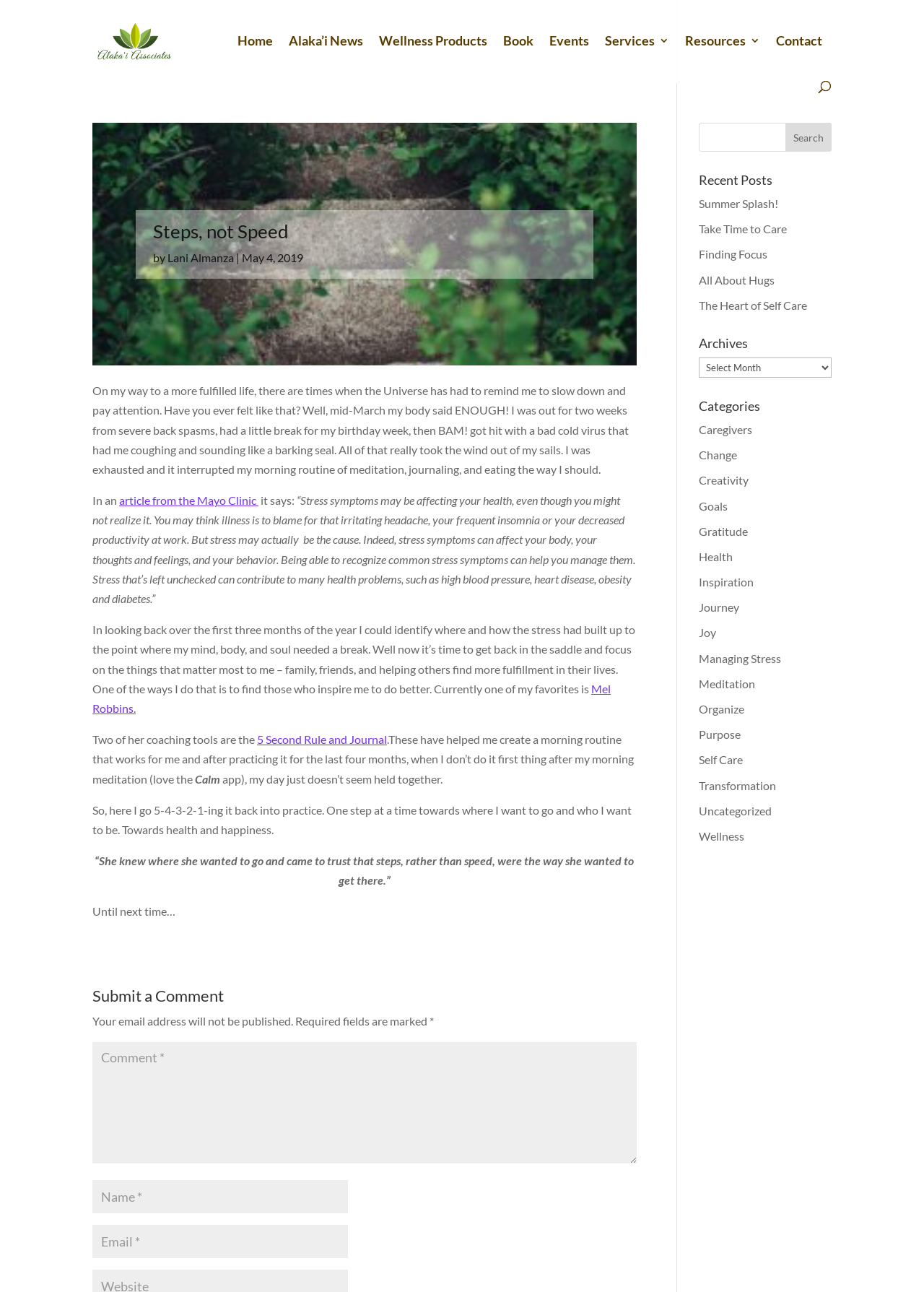What is the name of the author of the blog post?
Please respond to the question with a detailed and well-explained answer.

The author's name is mentioned in the blog post as 'Lani Almanza' which is a link with the text 'by Lani Almanza'.